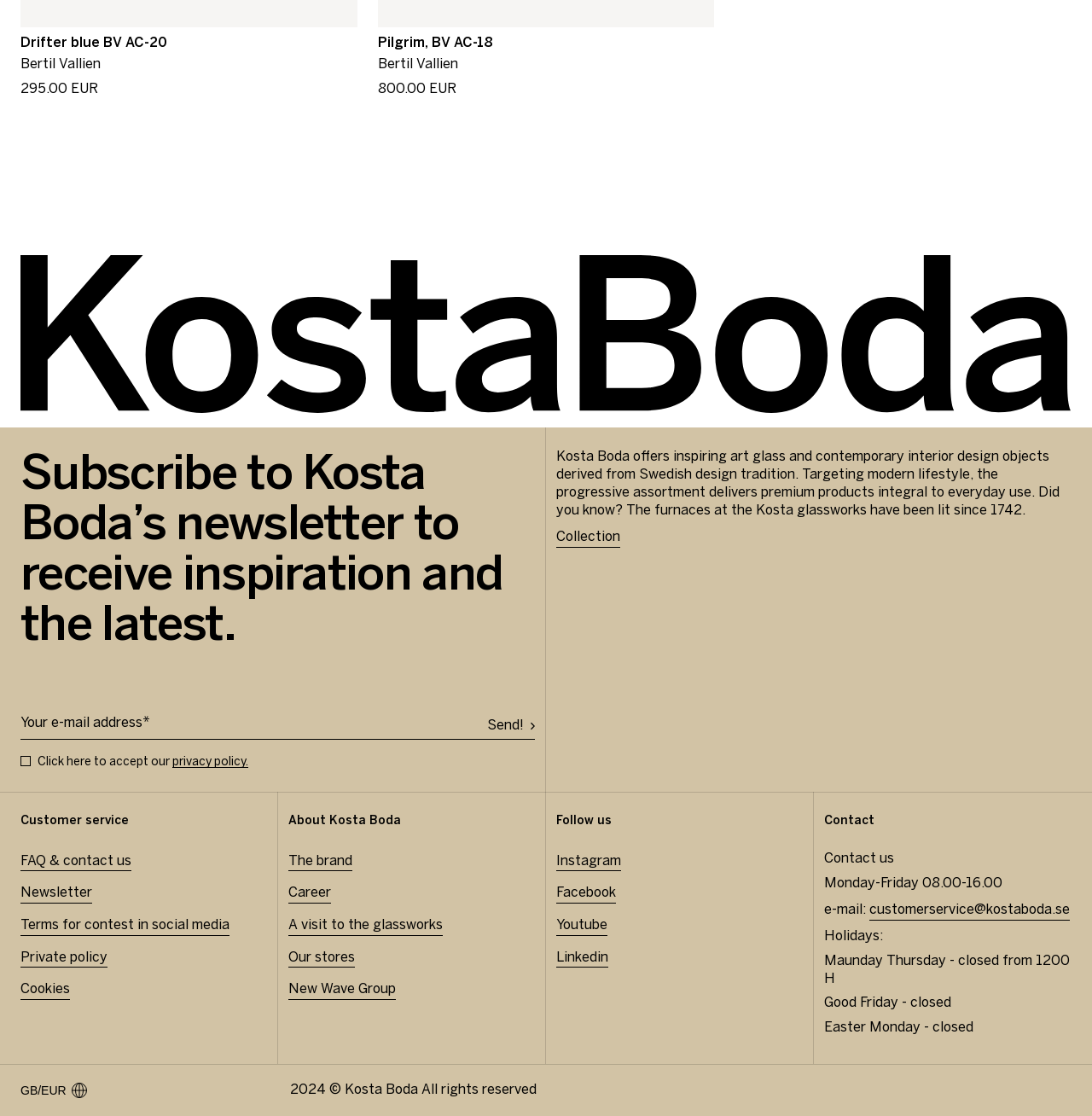What type of products does Kosta Boda offer?
Provide a comprehensive and detailed answer to the question.

I found this information in the StaticText element that describes Kosta Boda's products, which says 'Kosta Boda offers inspiring art glass and contemporary interior design objects derived from Swedish design tradition.'